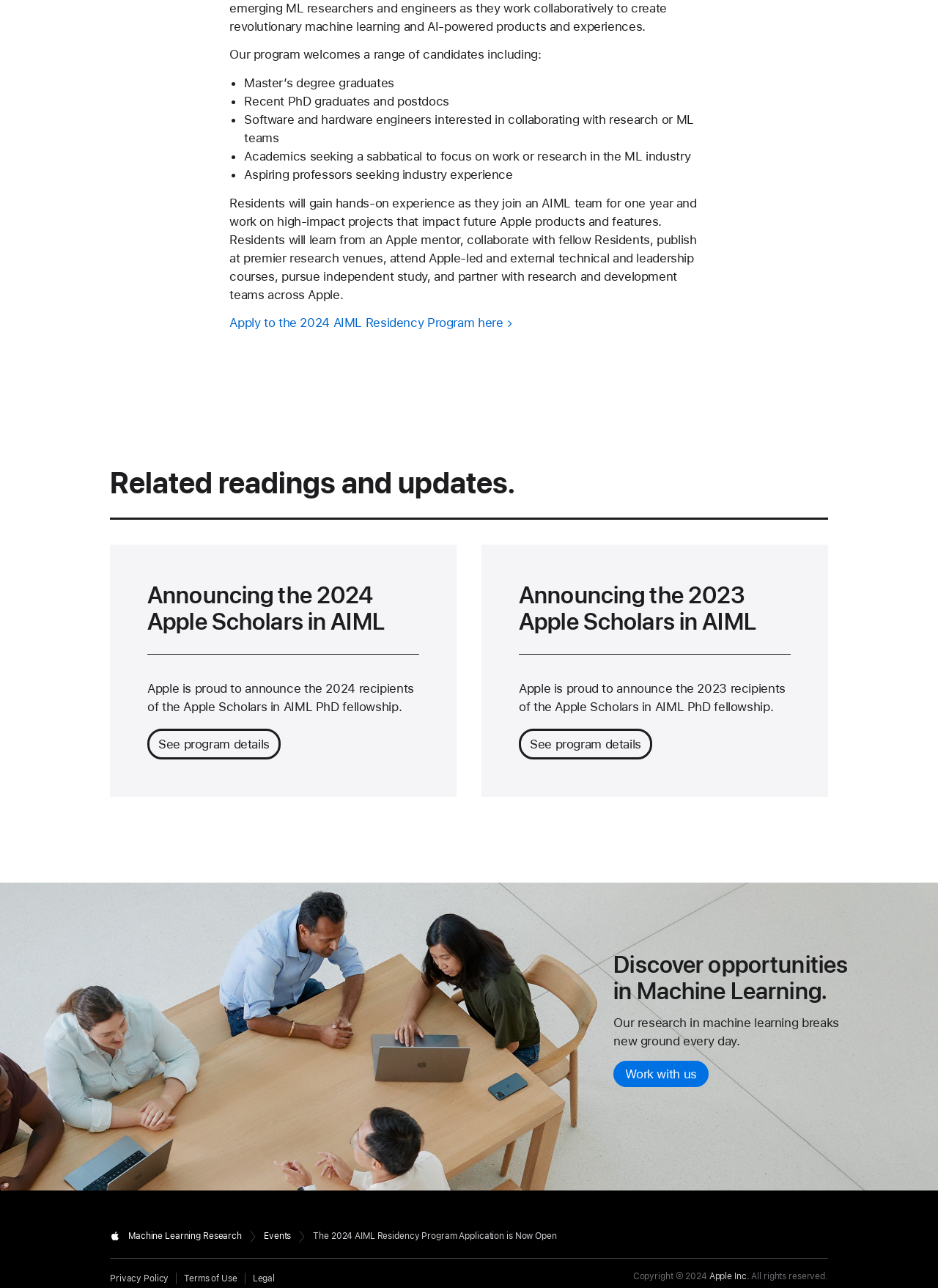Given the description Legal, predict the bounding box coordinates of the UI element. Ensure the coordinates are in the format (top-left x, top-left y, bottom-right x, bottom-right y) and all values are between 0 and 1.

[0.269, 0.988, 0.293, 0.997]